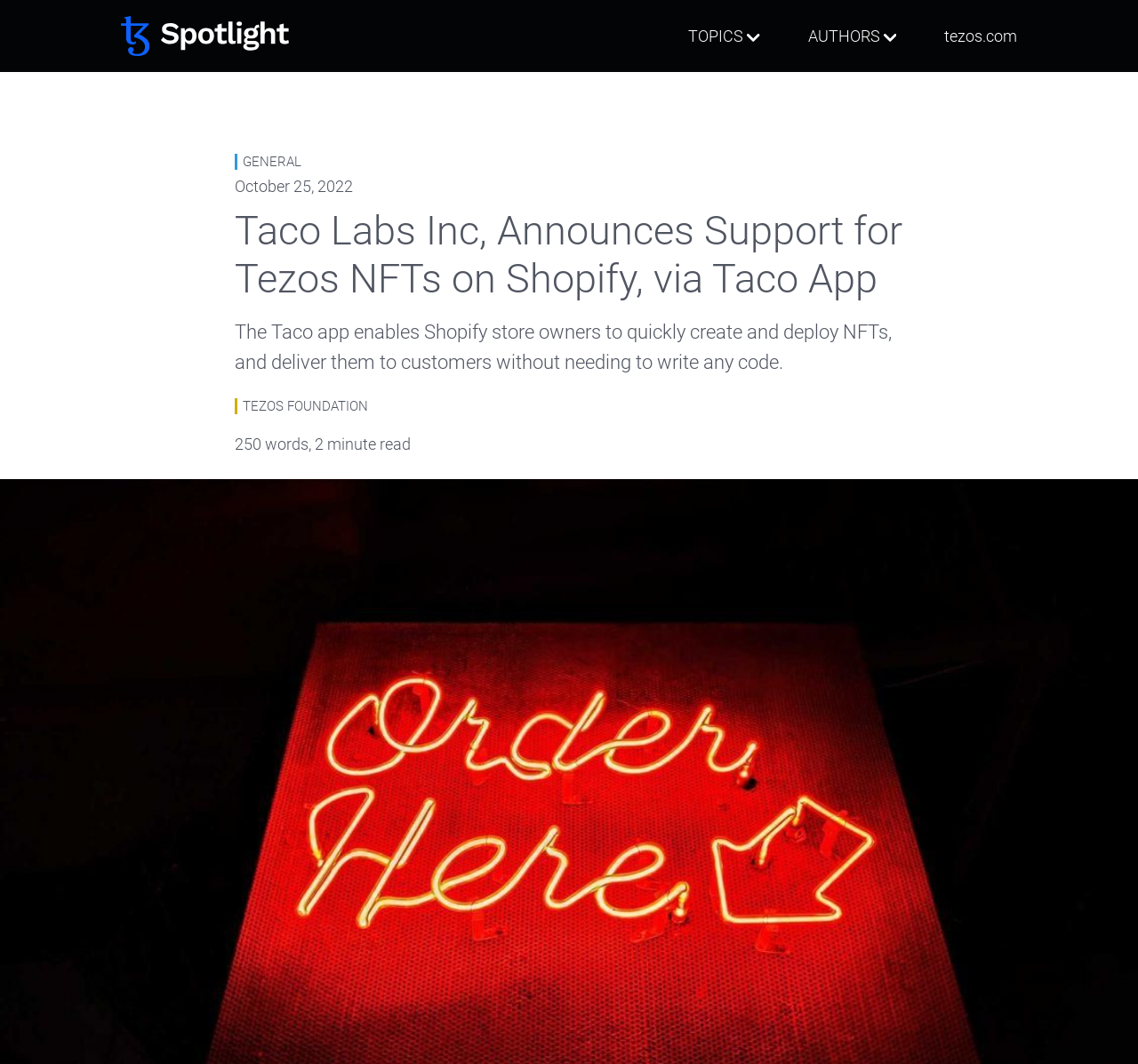What is the date of the article?
Based on the image, answer the question in a detailed manner.

I found the date of the article by looking at the time element on the webpage, which is located below the main heading. The static text within the time element reads 'October 25, 2022'.